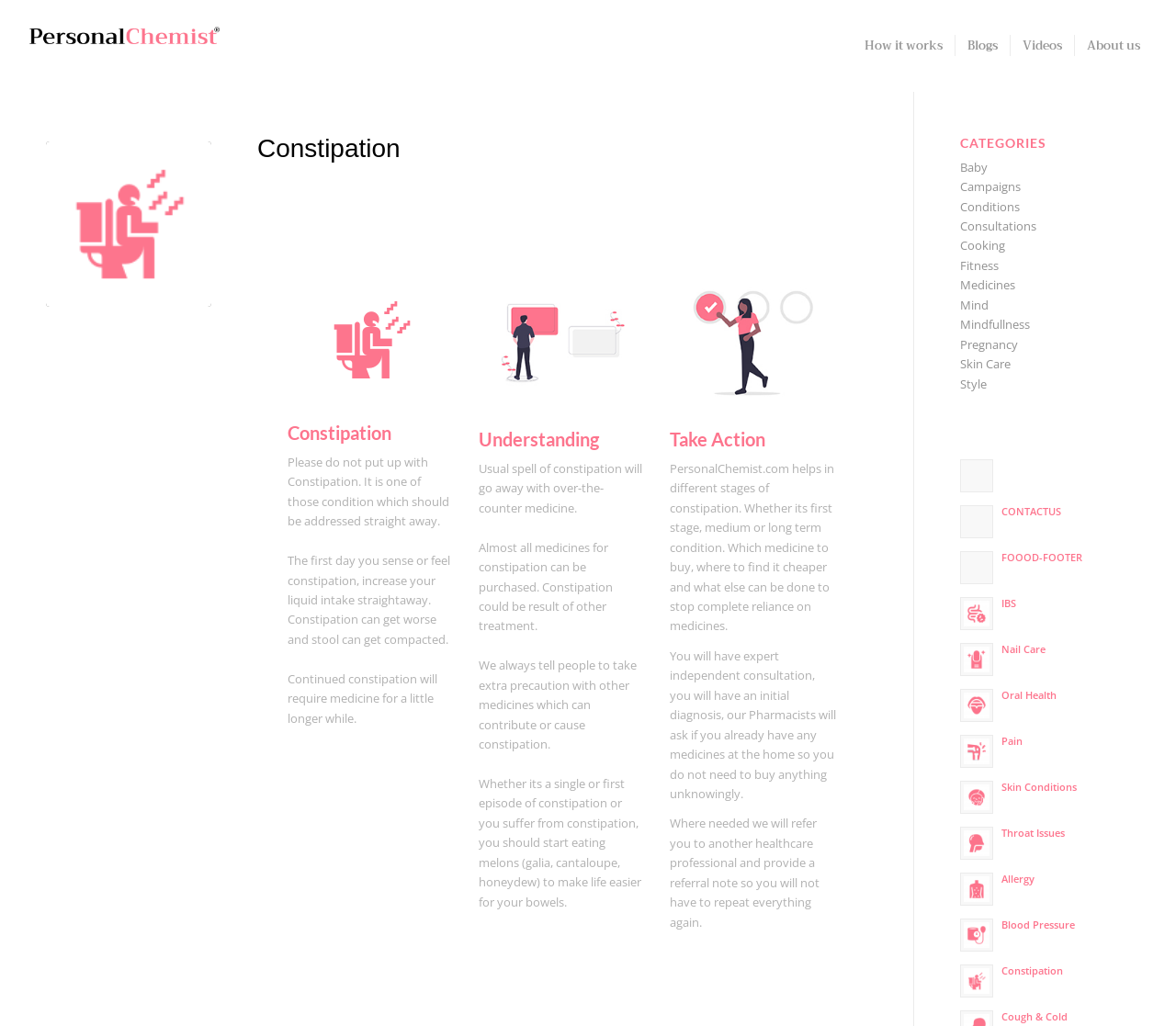What is the main topic of this webpage?
Refer to the image and provide a one-word or short phrase answer.

Constipation